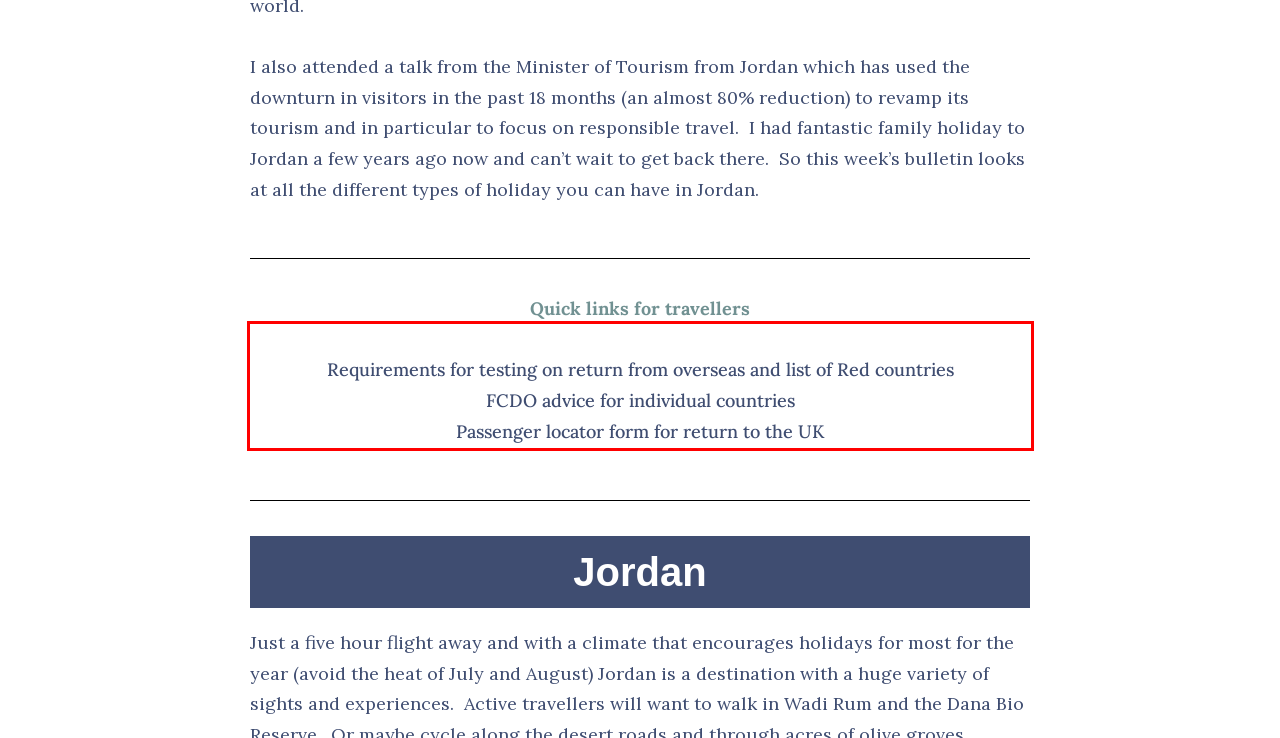You are provided with a screenshot of a webpage containing a red bounding box. Please extract the text enclosed by this red bounding box.

Requirements for testing on return from overseas and list of Red countries FCDO advice for individual countries Passenger locator form for return to the UK